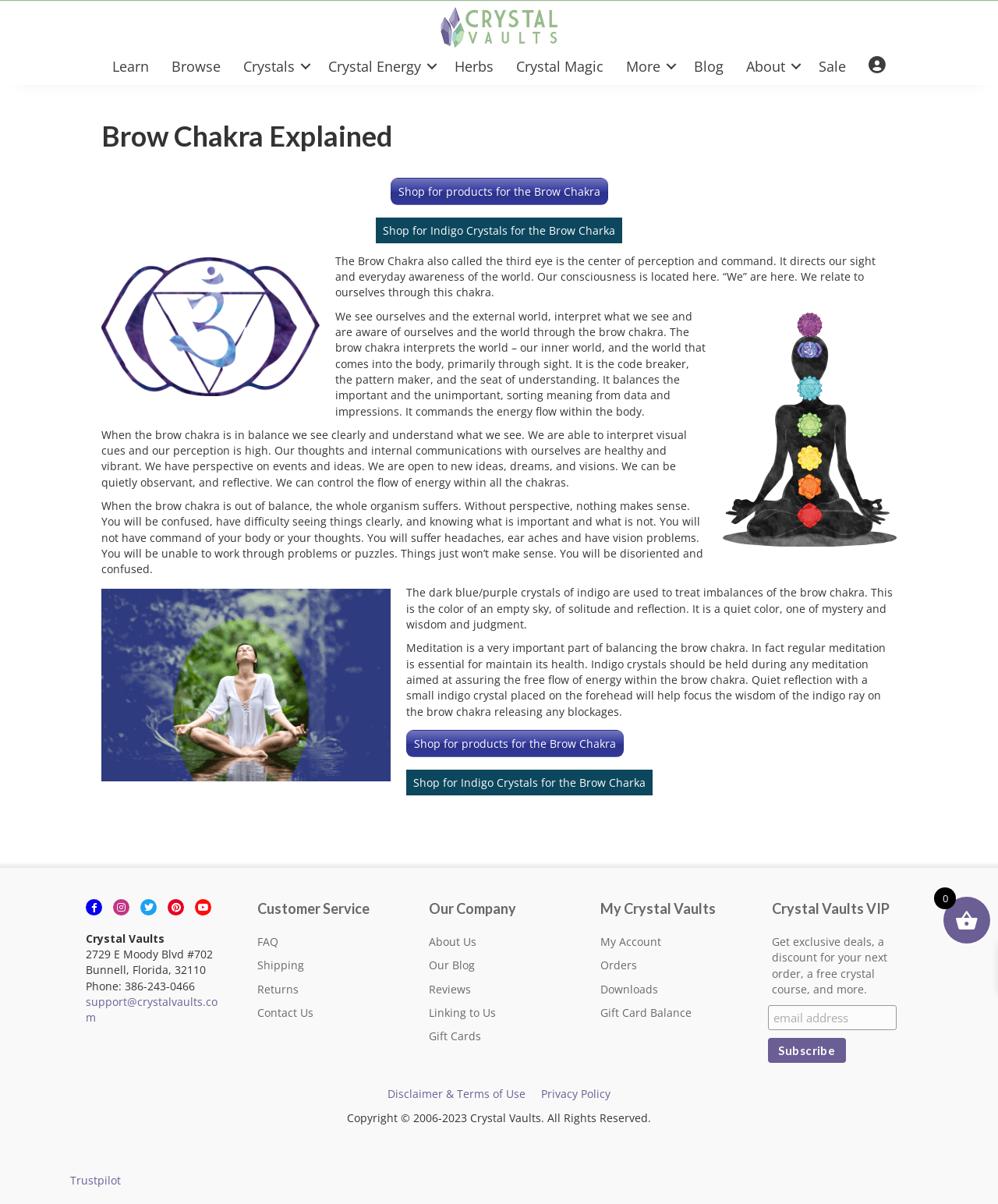Please provide the bounding box coordinate of the region that matches the element description: name="EMAIL" placeholder="email address". Coordinates should be in the format (top-left x, top-left y, bottom-right x, bottom-right y) and all values should be between 0 and 1.

[0.77, 0.835, 0.899, 0.856]